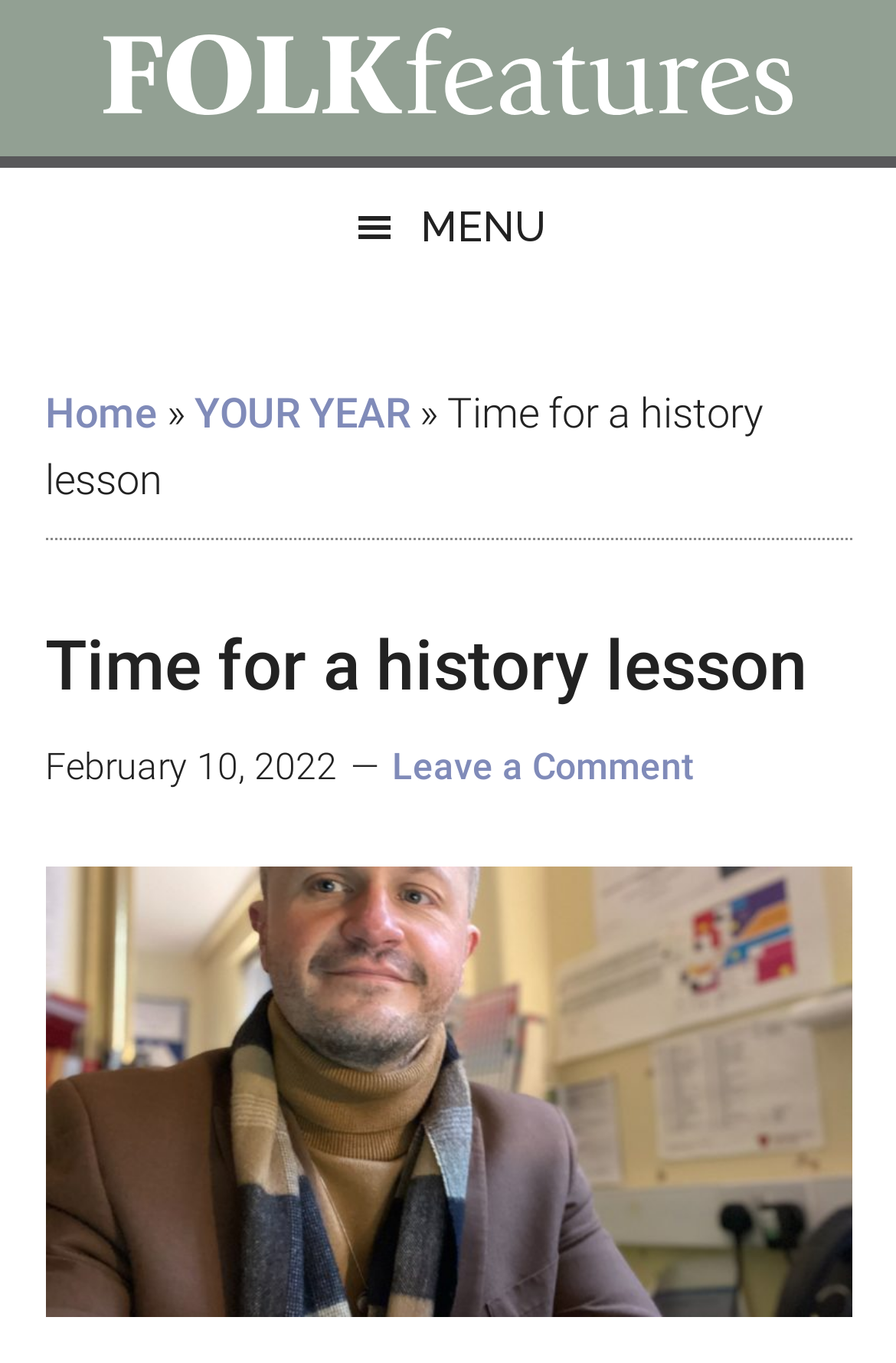Refer to the image and answer the question with as much detail as possible: What is the author's role?

I inferred the answer by understanding the context of the article, which mentions the author, Nick O'Brien, and his role as the Education Lead at Norwich Pride, which suggests that he is an assistant headteacher.